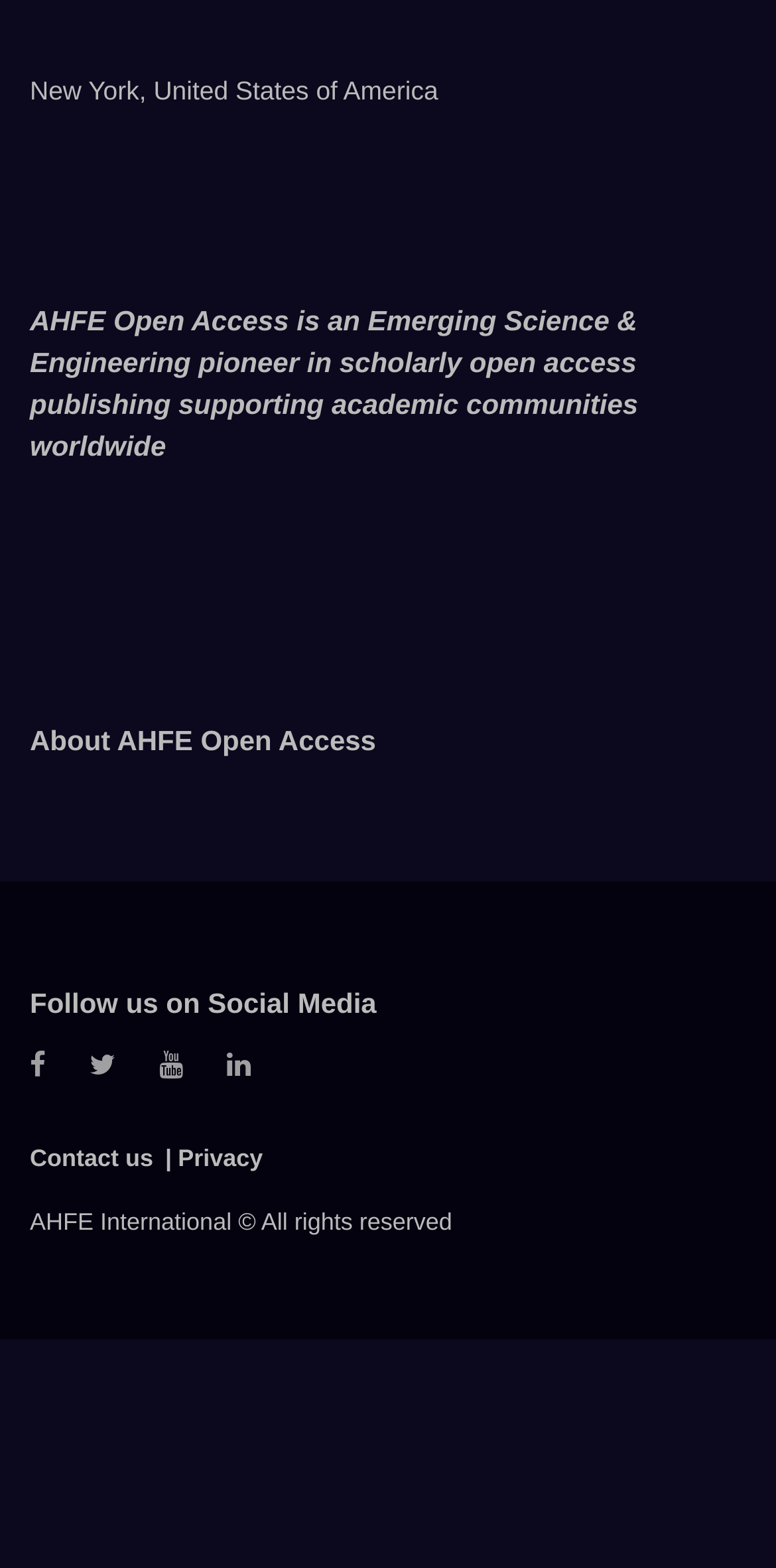Show the bounding box coordinates for the HTML element described as: "About AHFE Open Access".

[0.038, 0.462, 0.485, 0.482]